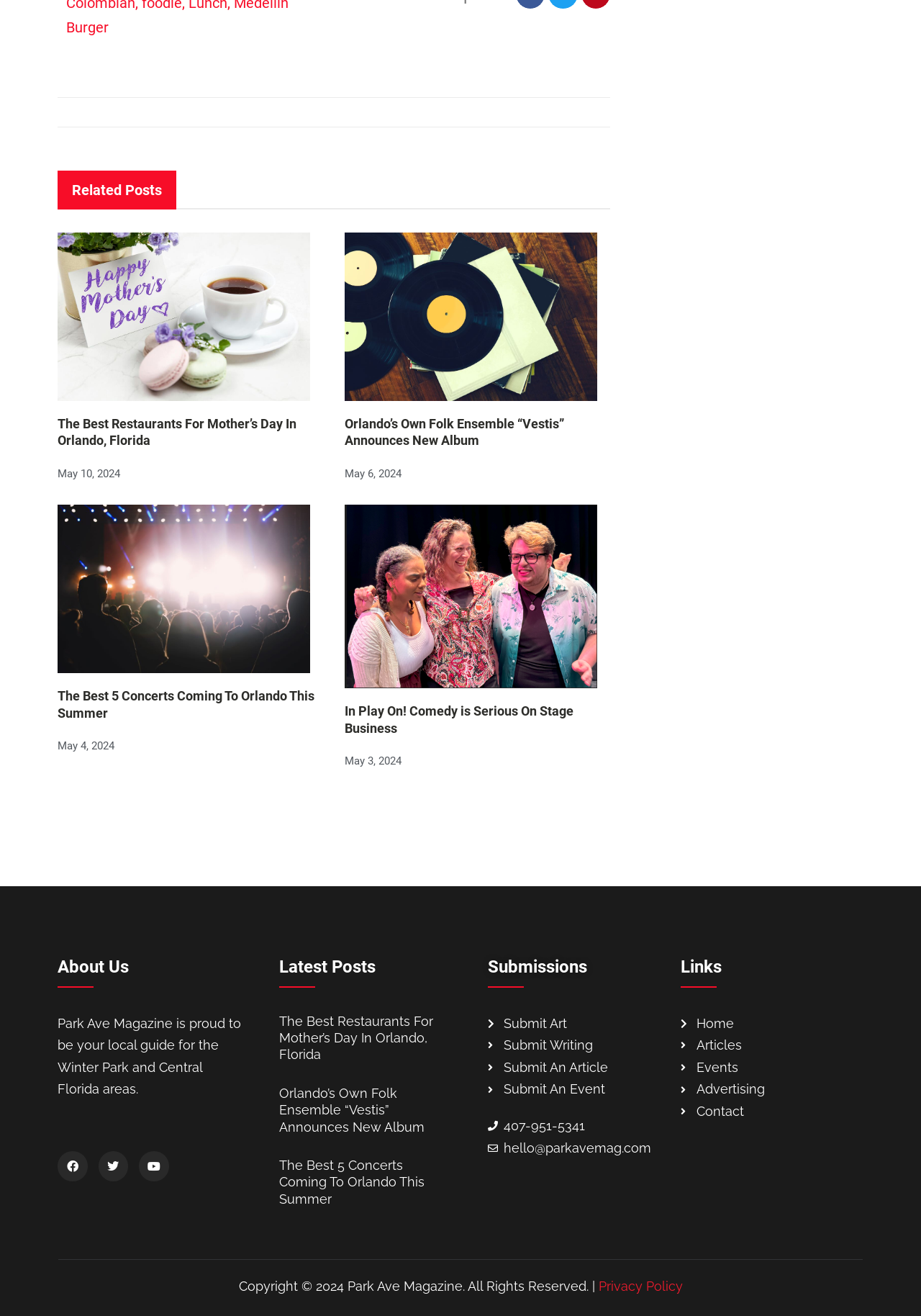Using the details from the image, please elaborate on the following question: What is the date of the article 'The Best 5 Concerts Coming To Orlando This Summer'?

I found the article 'The Best 5 Concerts Coming To Orlando This Summer' and looked for the date associated with it, which is 'May 4, 2024'.